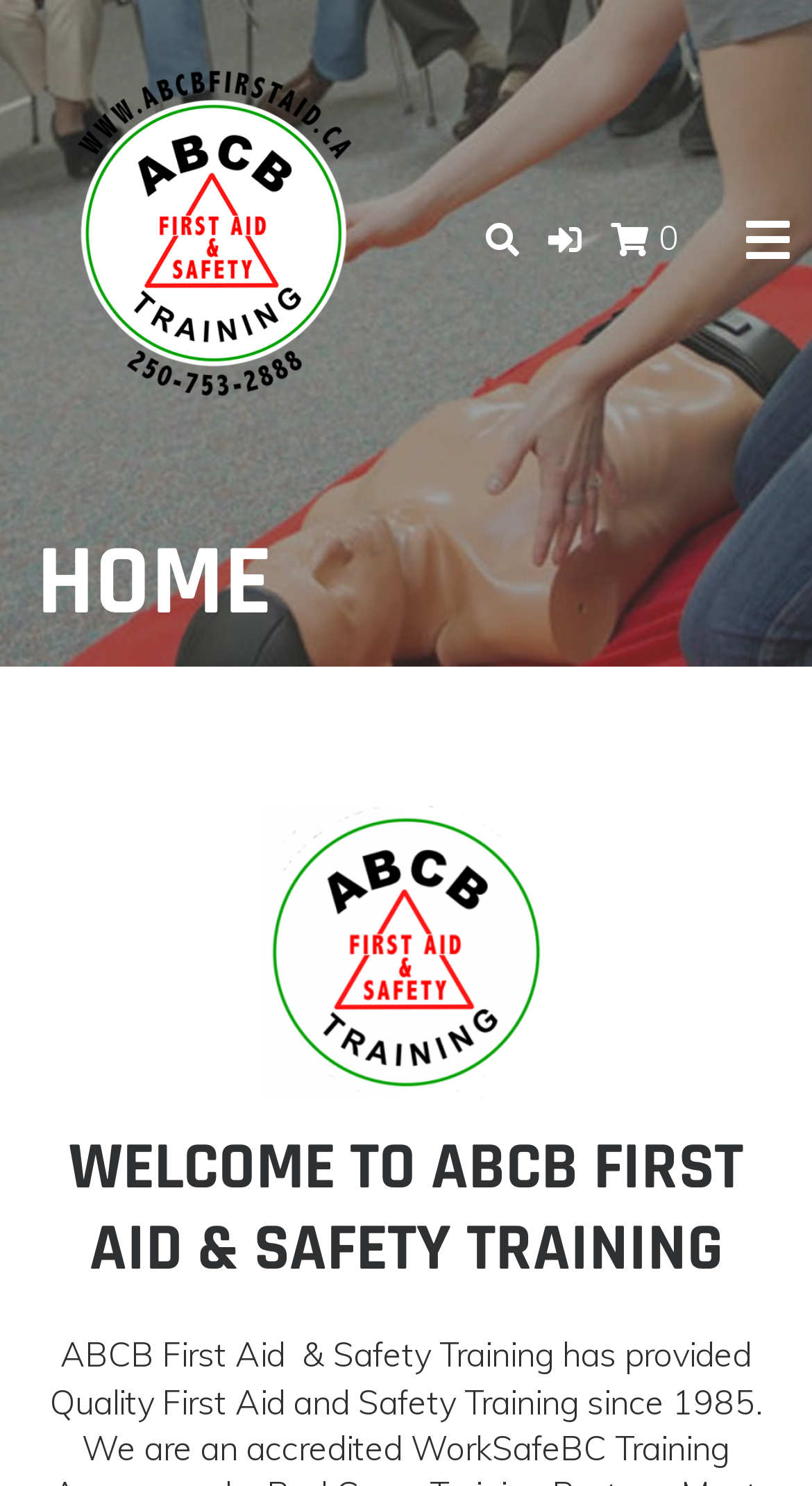Bounding box coordinates are specified in the format (top-left x, top-left y, bottom-right x, bottom-right y). All values are floating point numbers bounded between 0 and 1. Please provide the bounding box coordinate of the region this sentence describes: parent_node: 0

[0.857, 0.124, 0.98, 0.199]